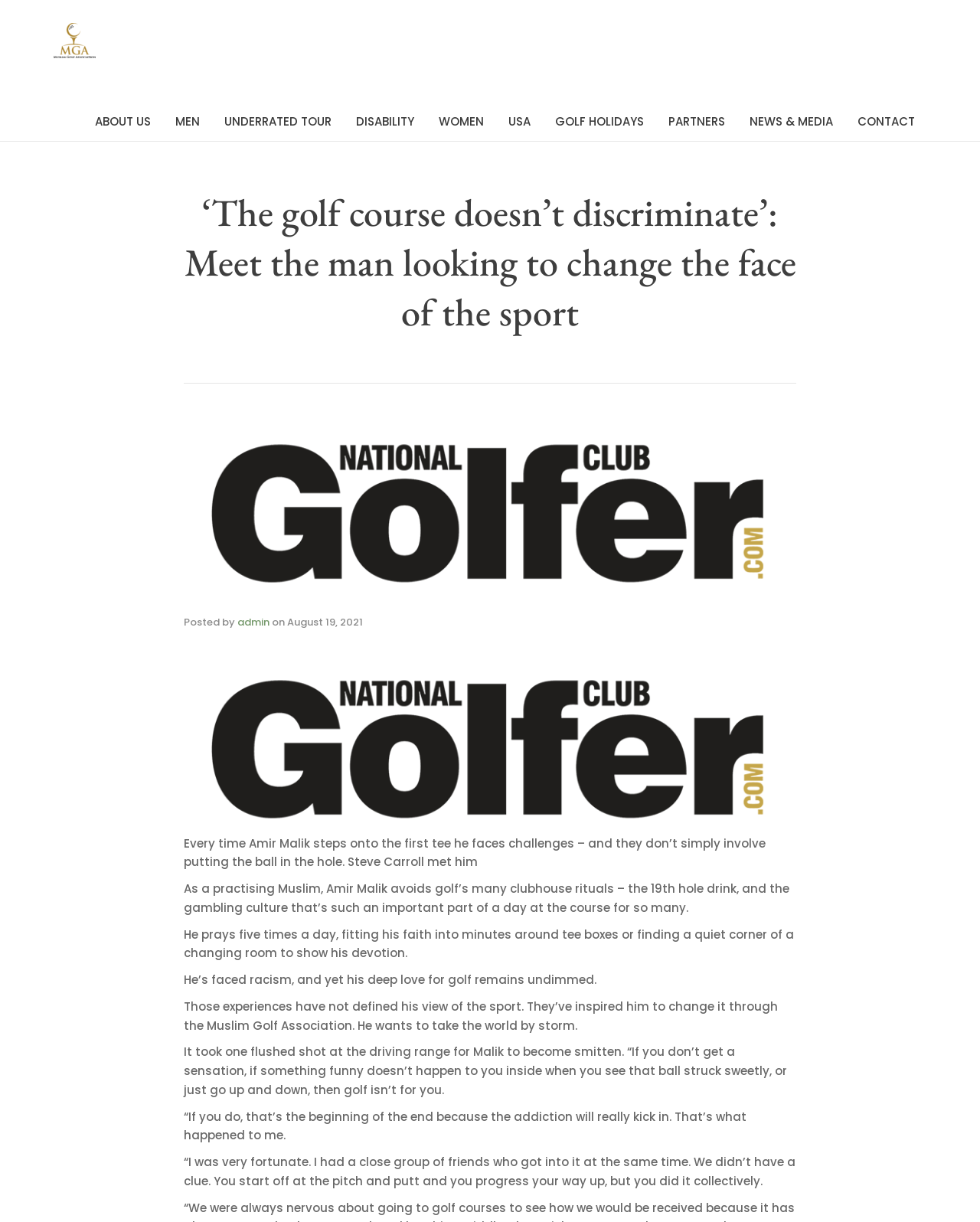Please find the bounding box coordinates for the clickable element needed to perform this instruction: "Contact the website administrator".

[0.875, 0.084, 0.934, 0.115]